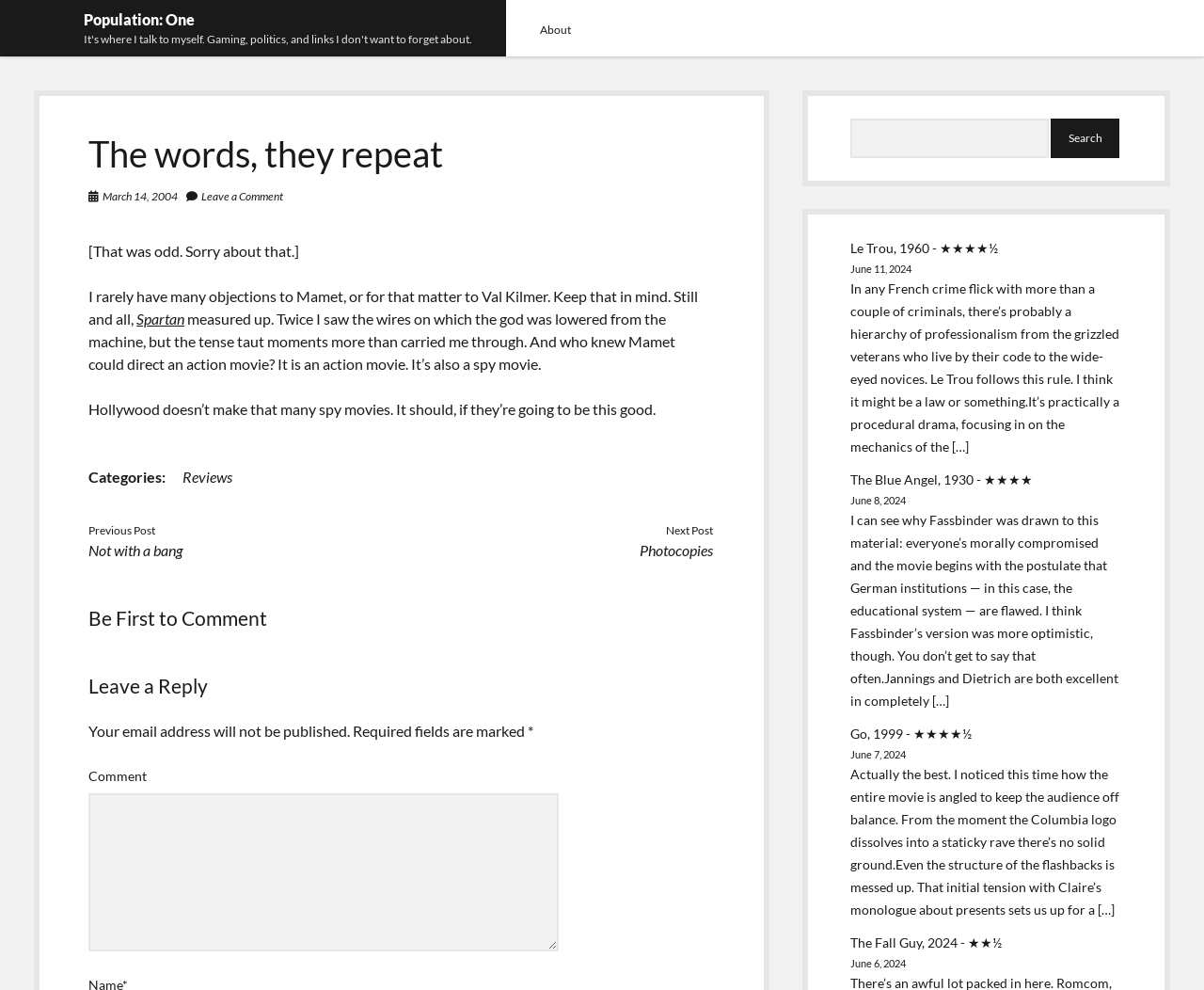Please locate the clickable area by providing the bounding box coordinates to follow this instruction: "Edit the entry".

None